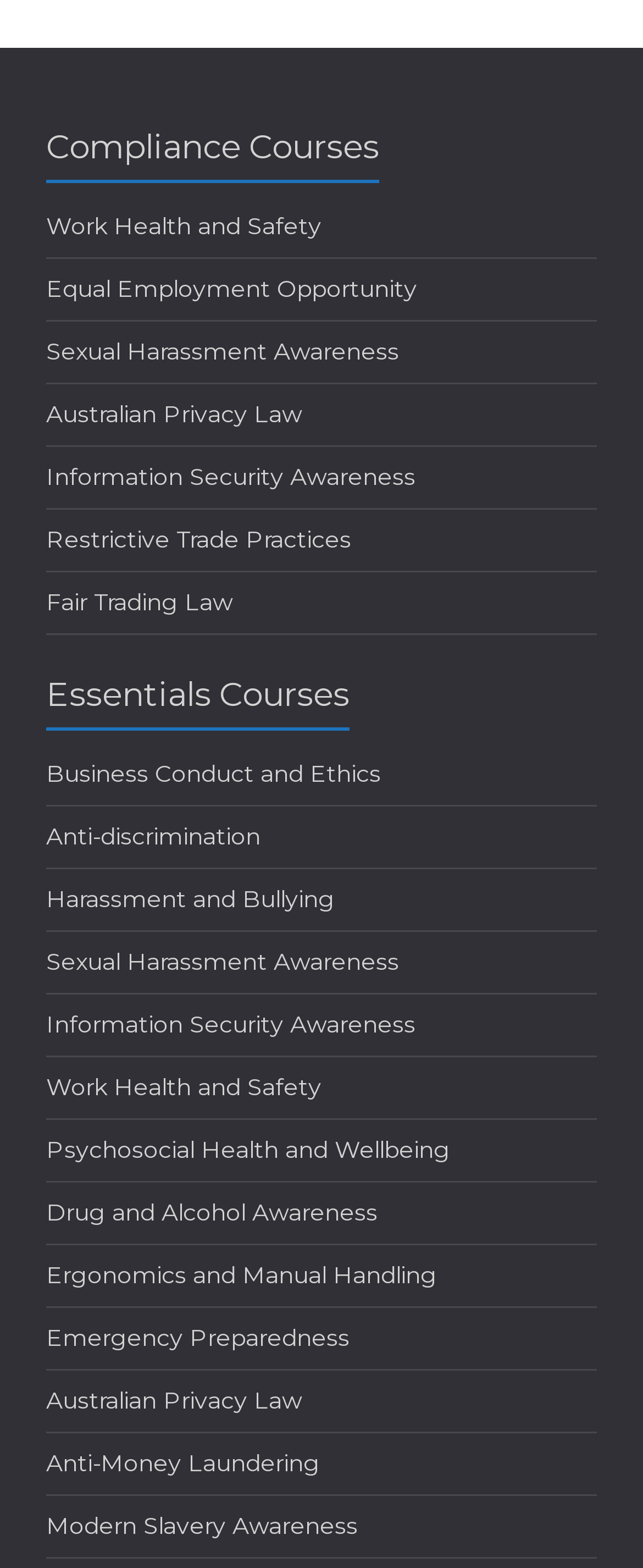Determine the bounding box coordinates of the area to click in order to meet this instruction: "View the Information Security Awareness course".

[0.072, 0.644, 0.646, 0.663]